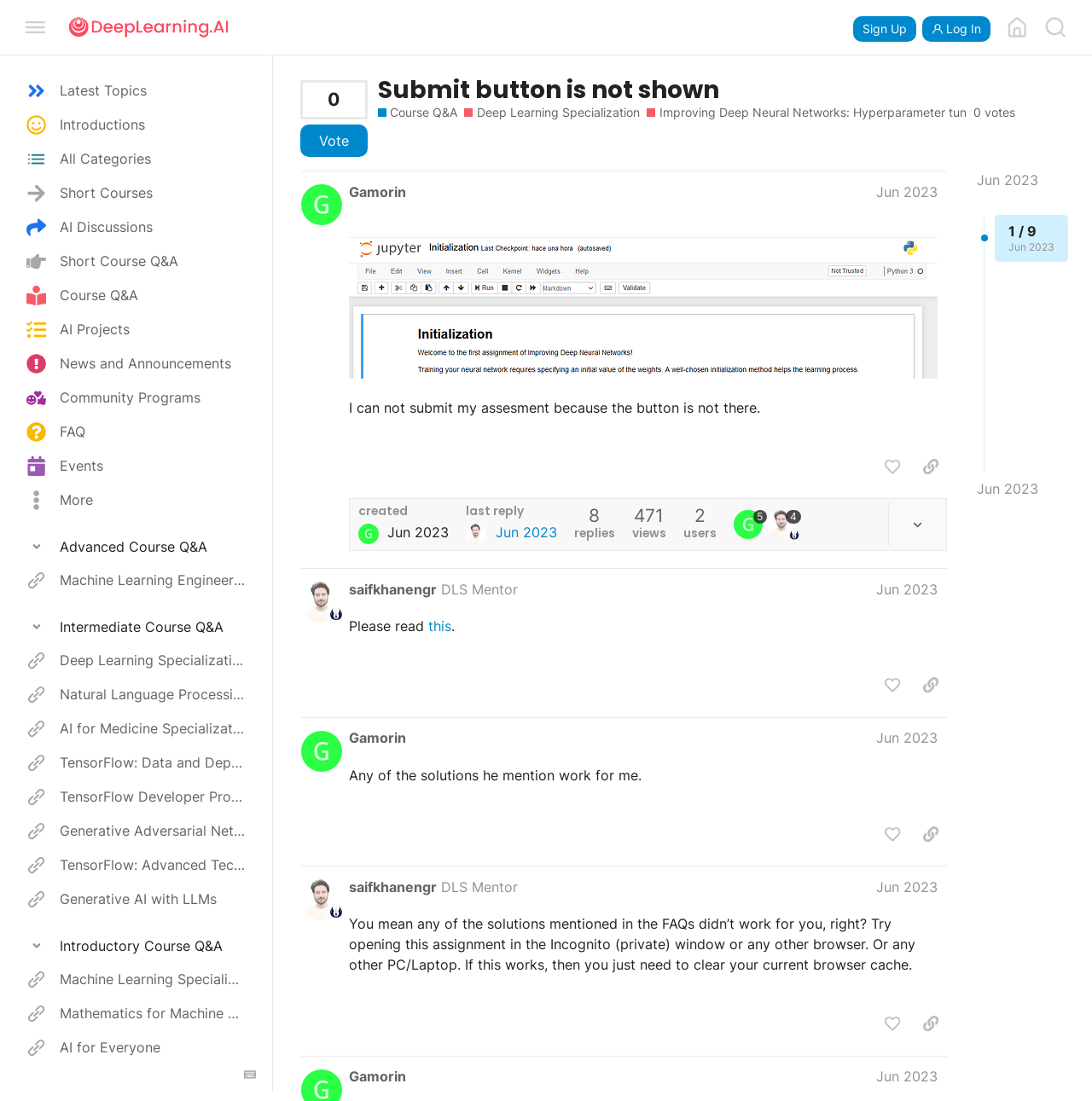Determine the bounding box coordinates of the section to be clicked to follow the instruction: "Ask a question related to DeepLearning.AI courses". The coordinates should be given as four float numbers between 0 and 1, formatted as [left, top, right, bottom].

[0.346, 0.095, 0.419, 0.11]